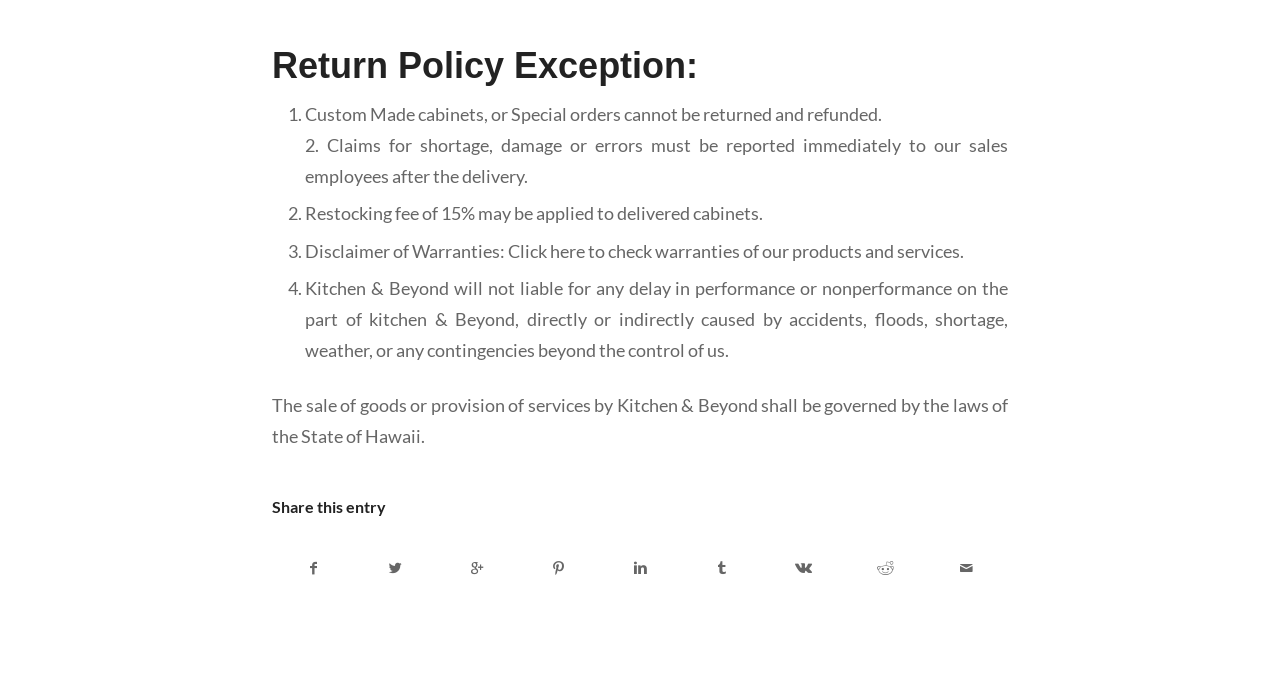Provide the bounding box coordinates in the format (top-left x, top-left y, bottom-right x, bottom-right y). All values are floating point numbers between 0 and 1. Determine the bounding box coordinate of the UI element described as: Share on Twitter

[0.278, 0.77, 0.341, 0.859]